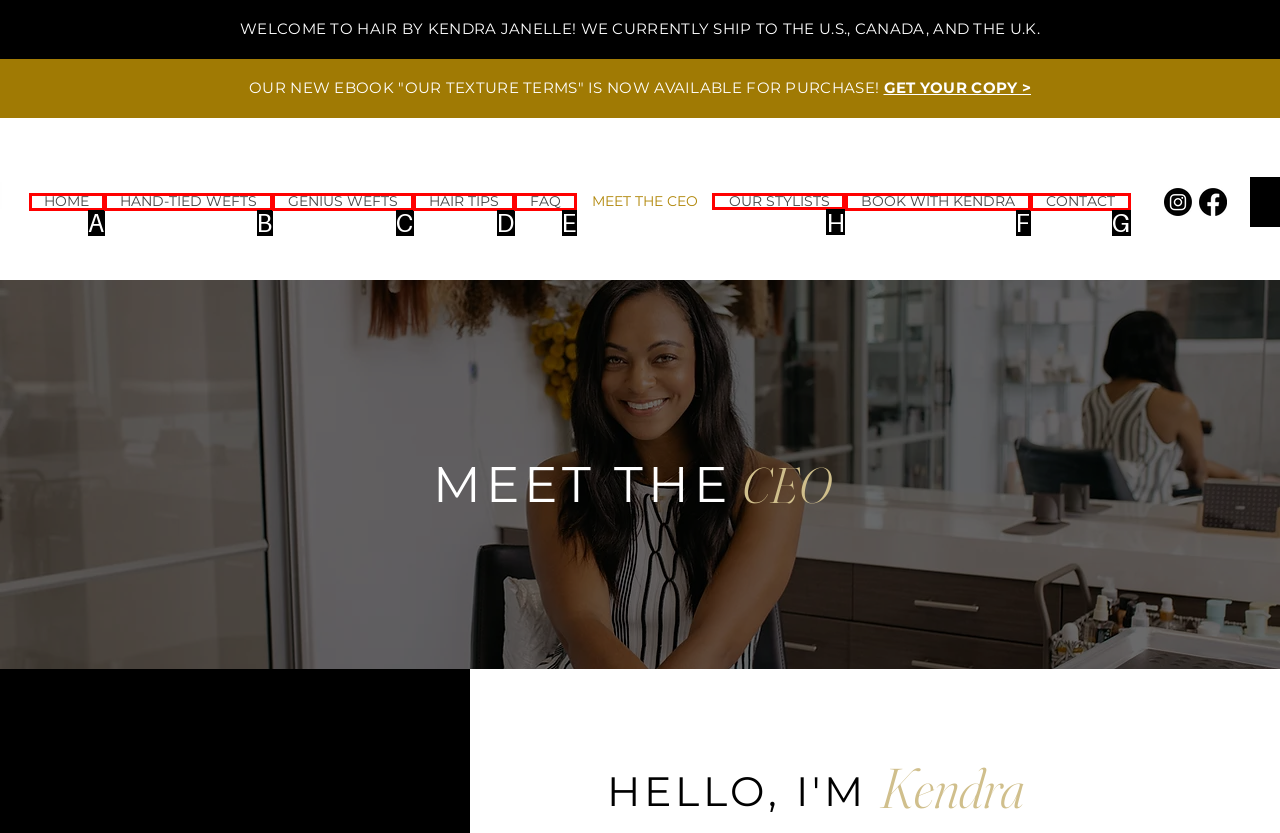Please indicate which HTML element to click in order to fulfill the following task: Meet the stylists Respond with the letter of the chosen option.

H